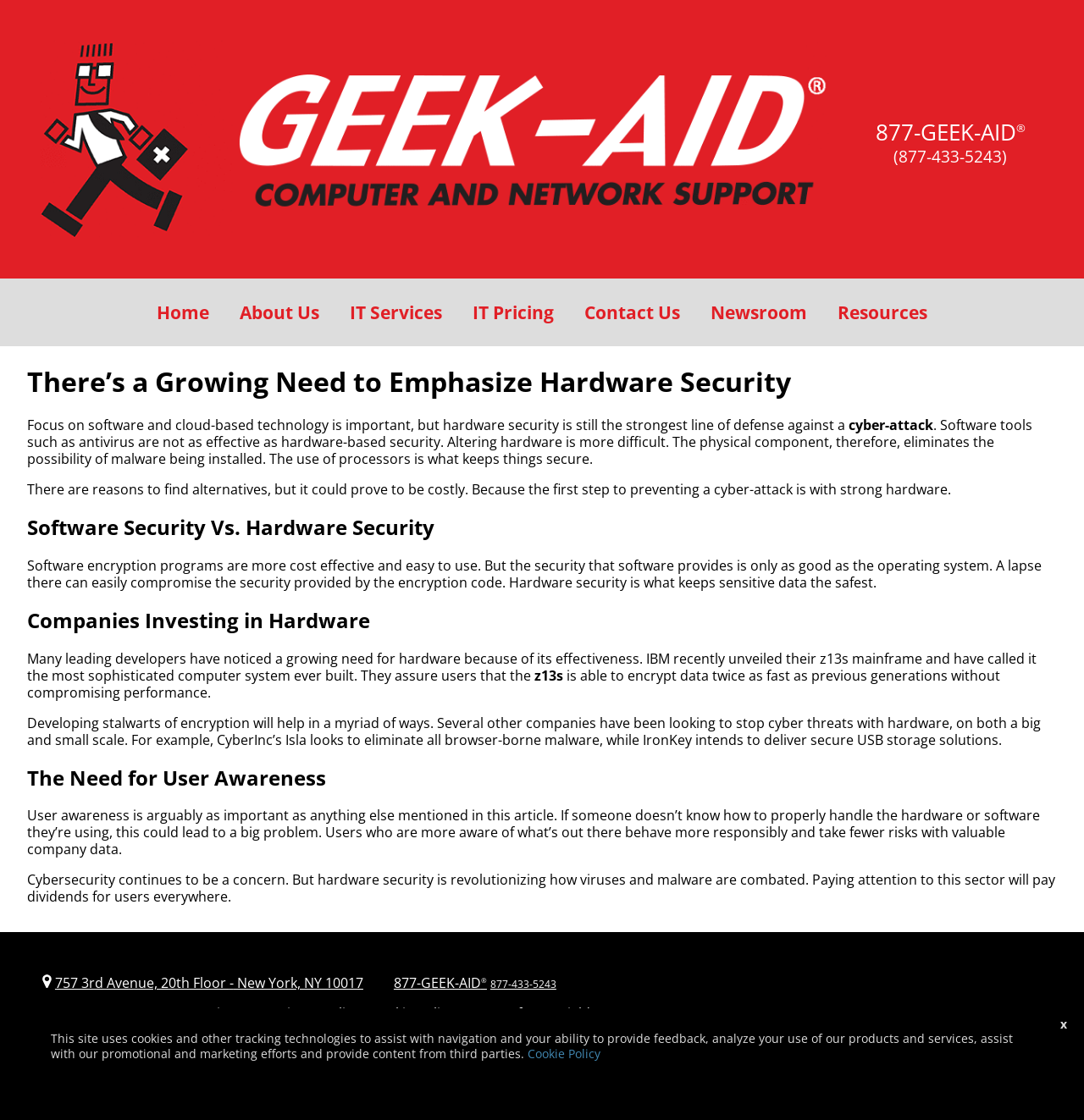Explain in detail what is displayed on the webpage.

The webpage is focused on the importance of hardware security in preventing cyber-attacks. At the top, there is a layout table with a logo "GEEK-AID" and a phone number "877-GEEK-AID" on the right side. Below this, there are several links to different sections of the website, including "Home", "About Us", "IT Services", and more.

The main article is divided into several sections, each with a heading. The first section discusses the importance of hardware security, stating that it is the strongest line of defense against cyber-attacks. The text explains that software tools like antivirus are not as effective as hardware-based security.

The next section compares software security to hardware security, highlighting the advantages of hardware security. It mentions that many leading developers, such as IBM, are investing in hardware security due to its effectiveness.

The article also emphasizes the need for user awareness, stating that users who are more aware of cybersecurity threats behave more responsibly and take fewer risks with valuable company data.

At the bottom of the page, there is a section with links to the company's address, phone number, and copyright information. There are also links to the sitemap, privacy policy, cookie policy, and terms of use.

On the right side of the page, near the bottom, there is a small image and a link to the company's contact information. Finally, there is a notice about the use of cookies and other tracking technologies on the website, with a link to the cookie policy.